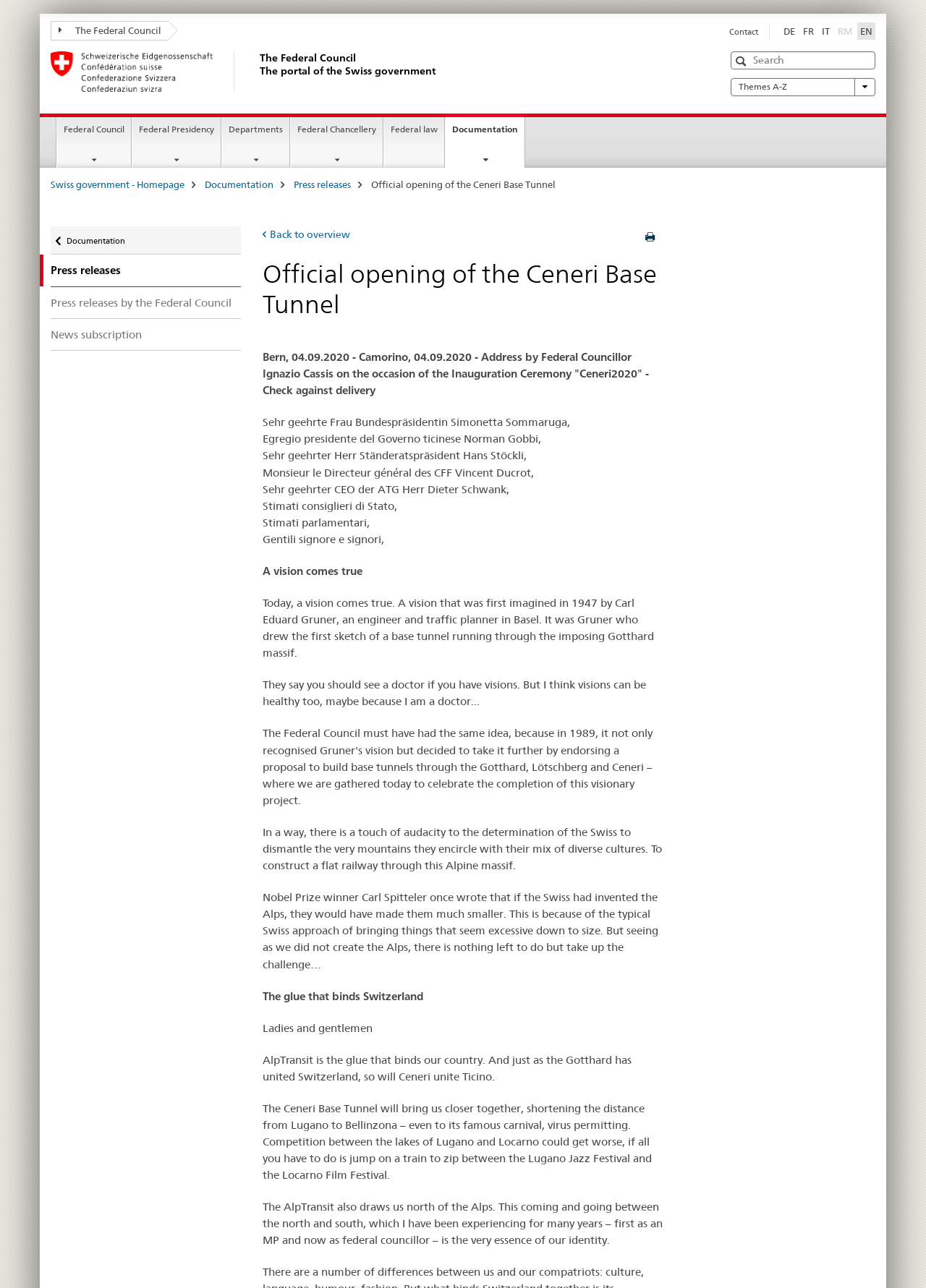Determine the bounding box coordinates for the area that should be clicked to carry out the following instruction: "Back to documentation".

[0.055, 0.176, 0.26, 0.198]